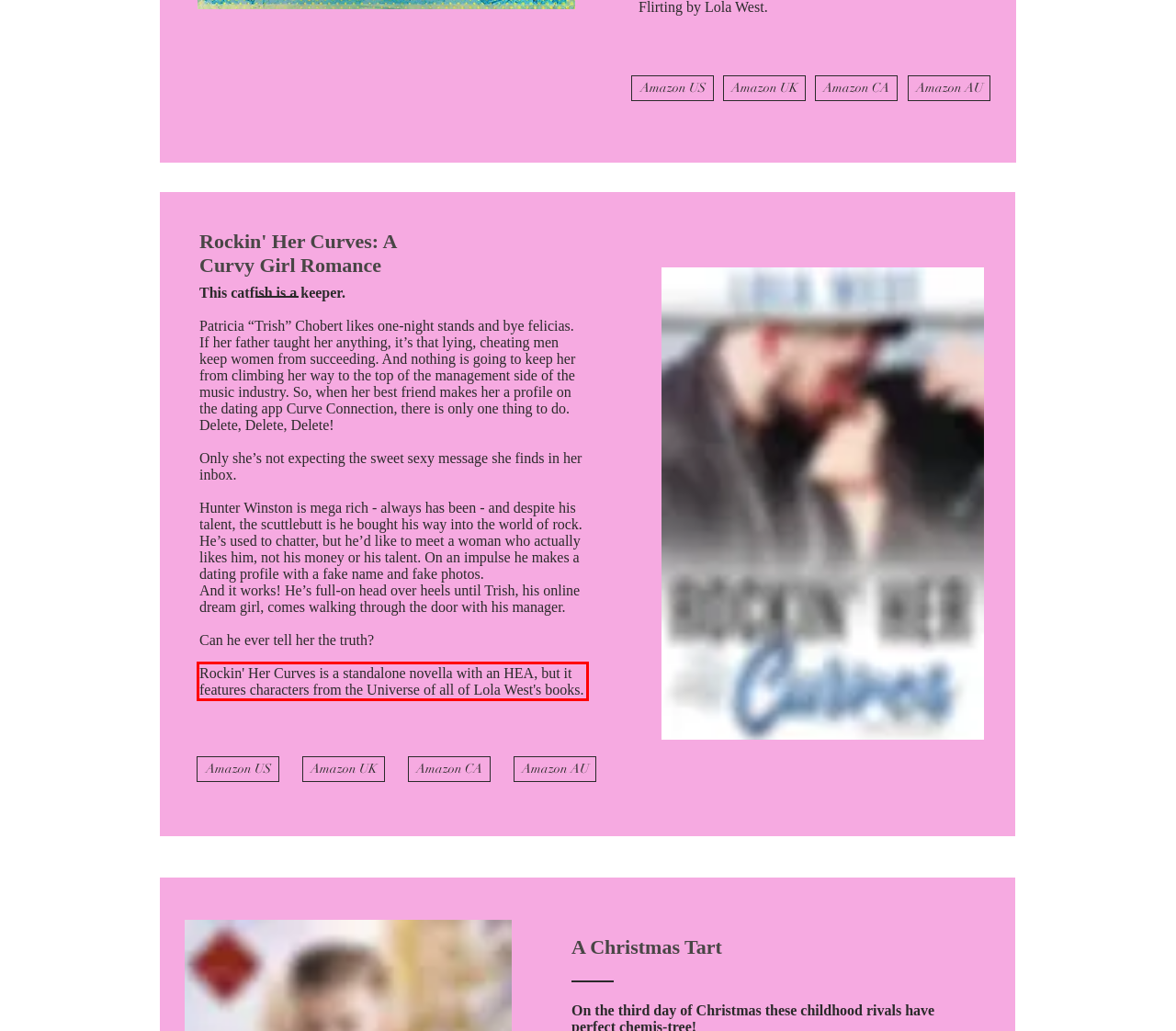Given a webpage screenshot with a red bounding box, perform OCR to read and deliver the text enclosed by the red bounding box.

Rockin' Her Curves is a standalone novella with an HEA, but it features characters from the Universe of all of Lola West's books.